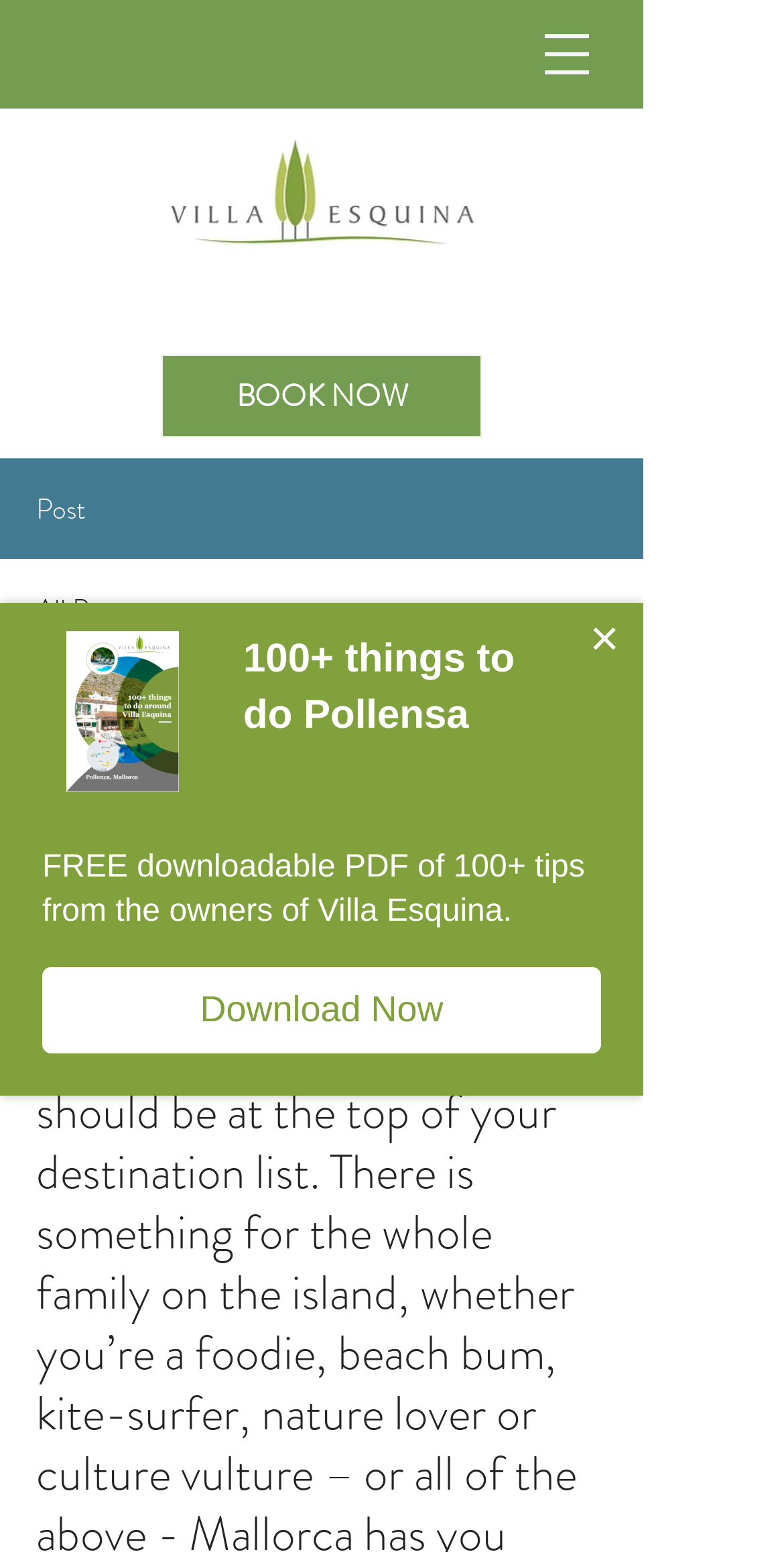Answer succinctly with a single word or phrase:
What is the estimated reading time of the article?

5 min